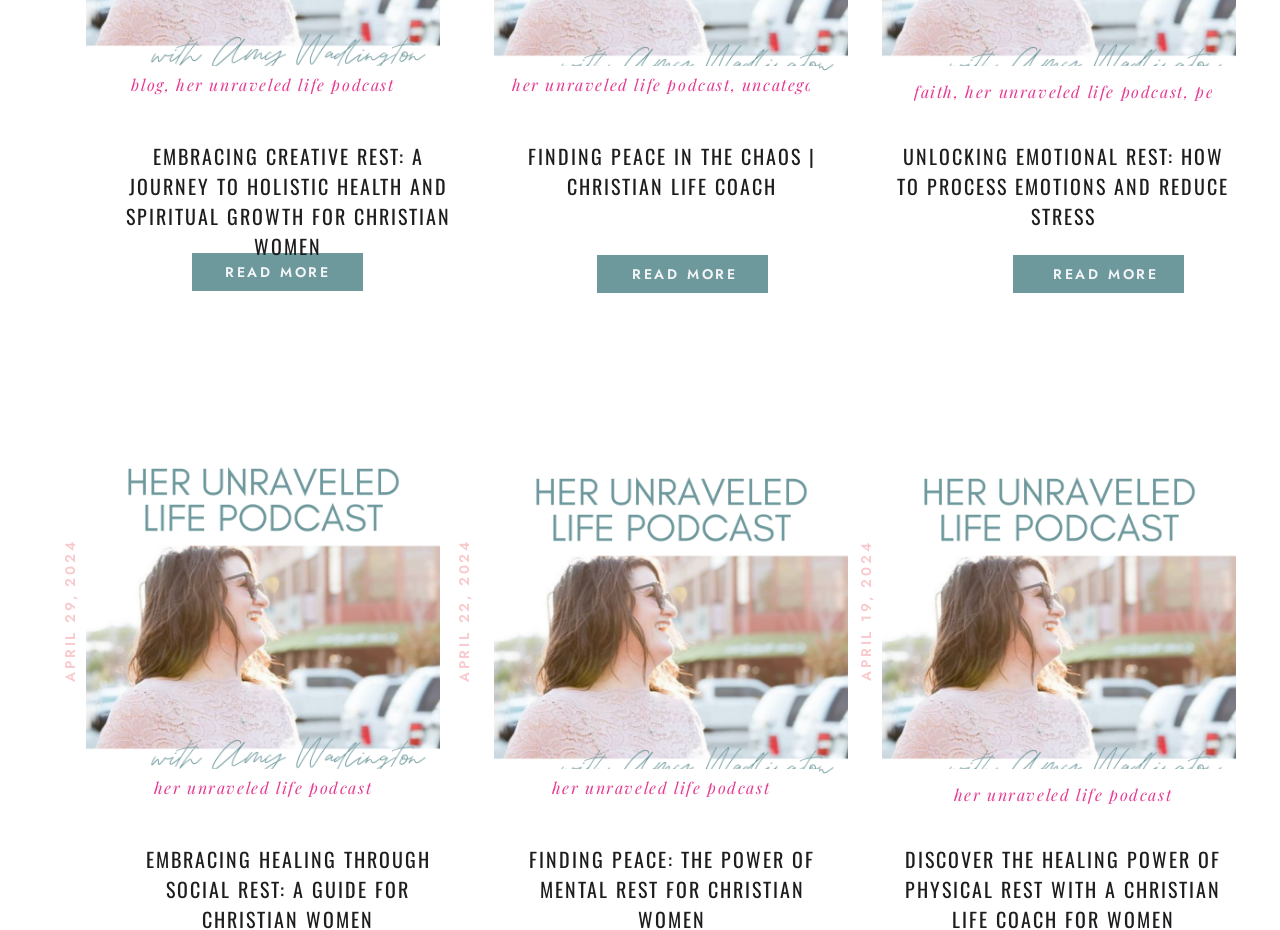What is the category of the third blog post?
Using the image, answer in one word or phrase.

faith, her unraveled life podcast, personal